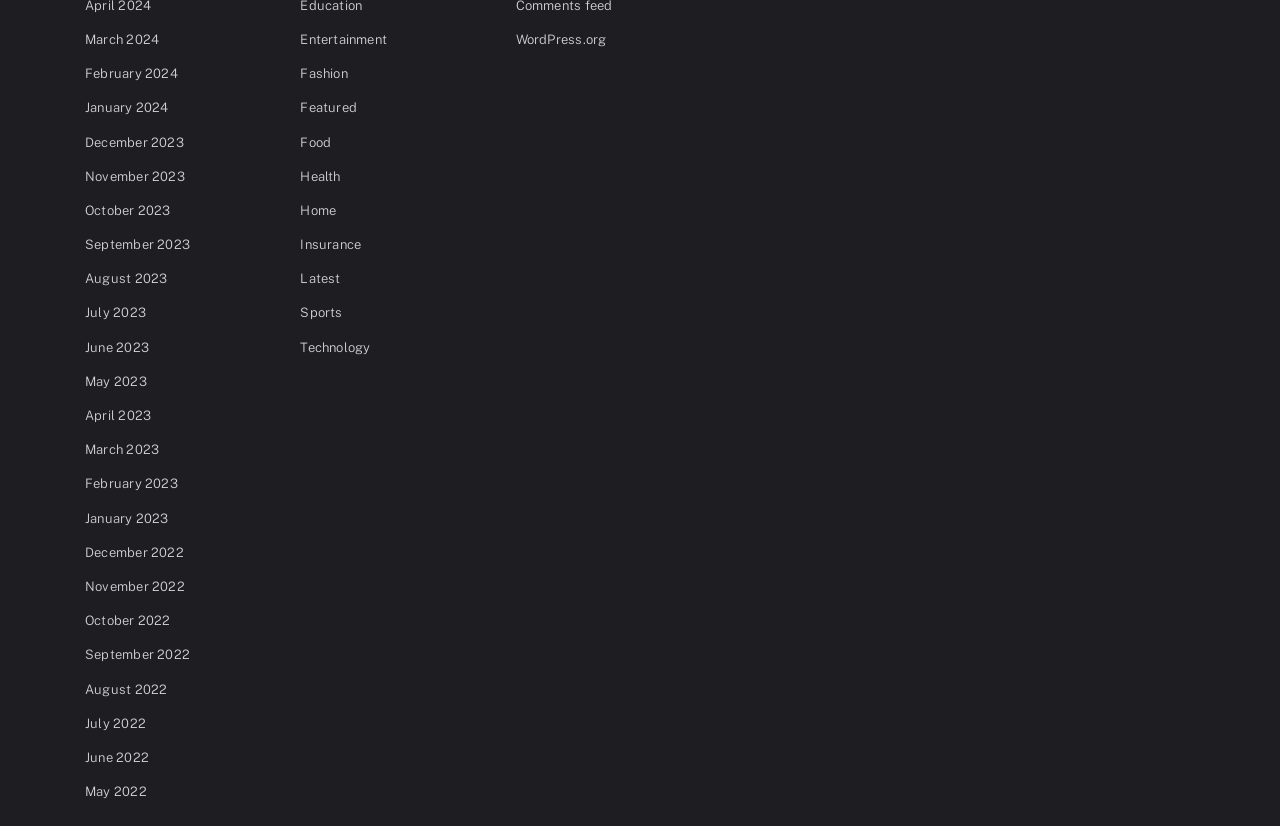Answer with a single word or phrase: 
What is the link at the bottom right corner of the webpage?

WordPress.org